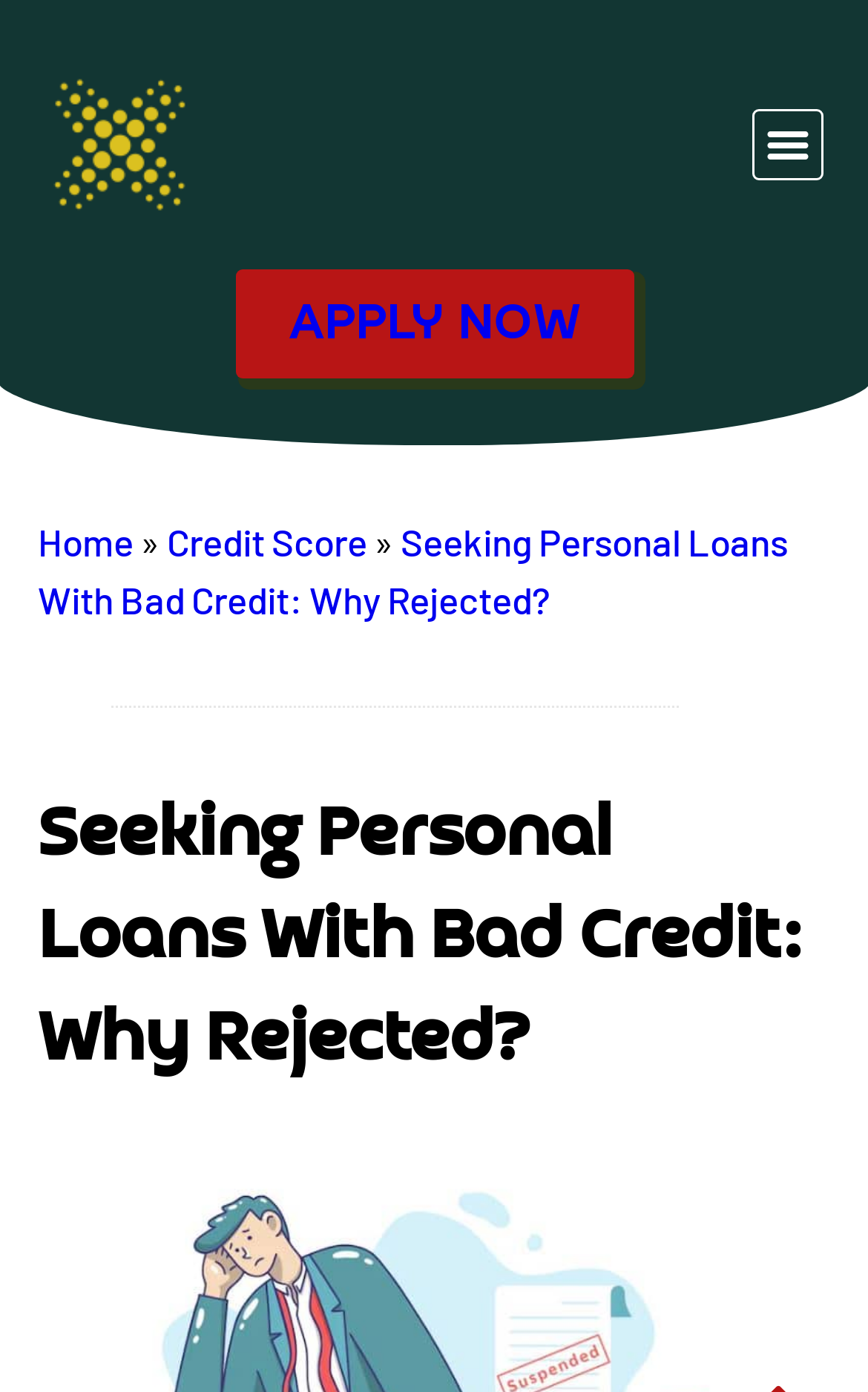How many navigation links are available?
Using the image as a reference, give a one-word or short phrase answer.

4